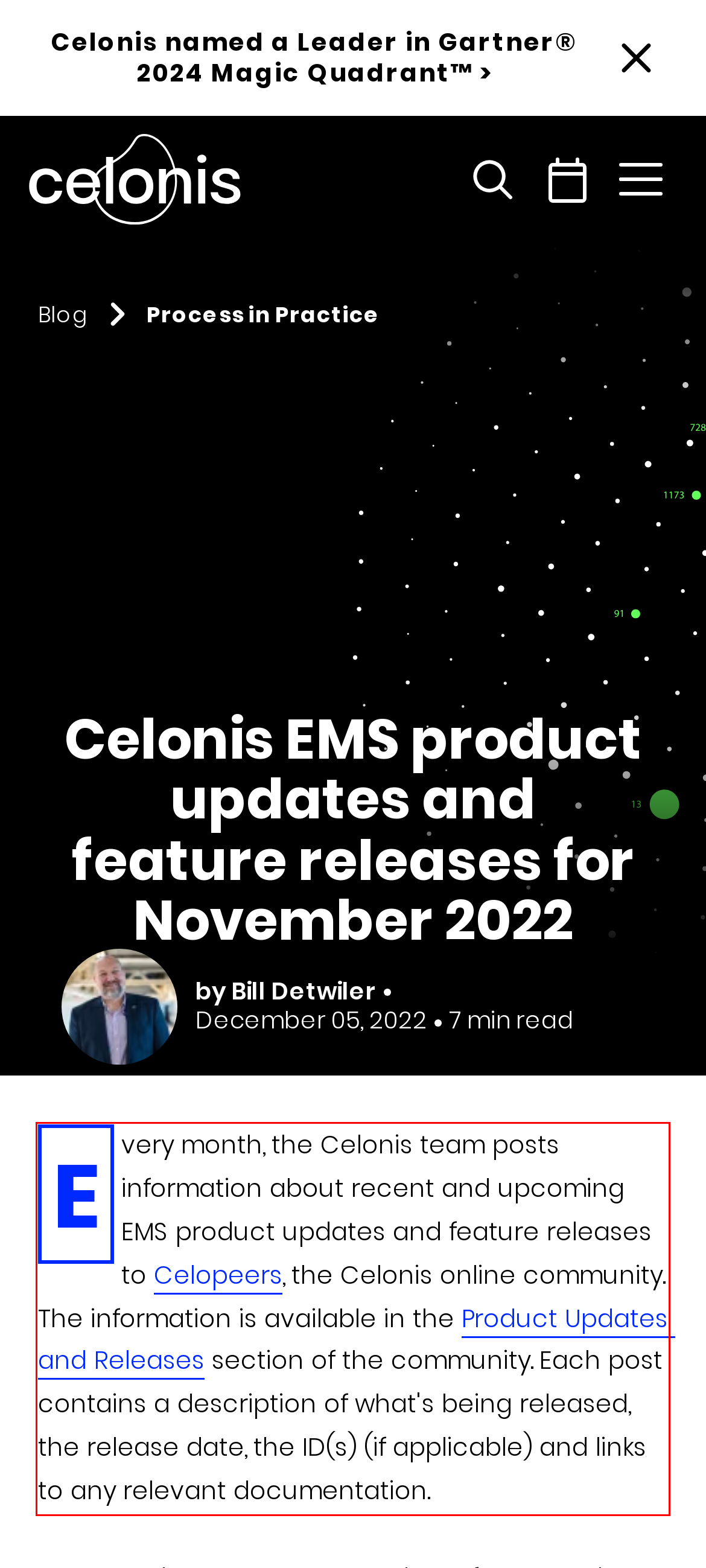Within the screenshot of a webpage, identify the red bounding box and perform OCR to capture the text content it contains.

E very month, the Celonis team posts information about recent and upcoming EMS product updates and feature releases to Celopeers, the Celonis online community. The information is available in the Product Updates and Releases section of the community. Each post contains a description of what's being released, the release date, the ID(s) (if applicable) and links to any relevant documentation.